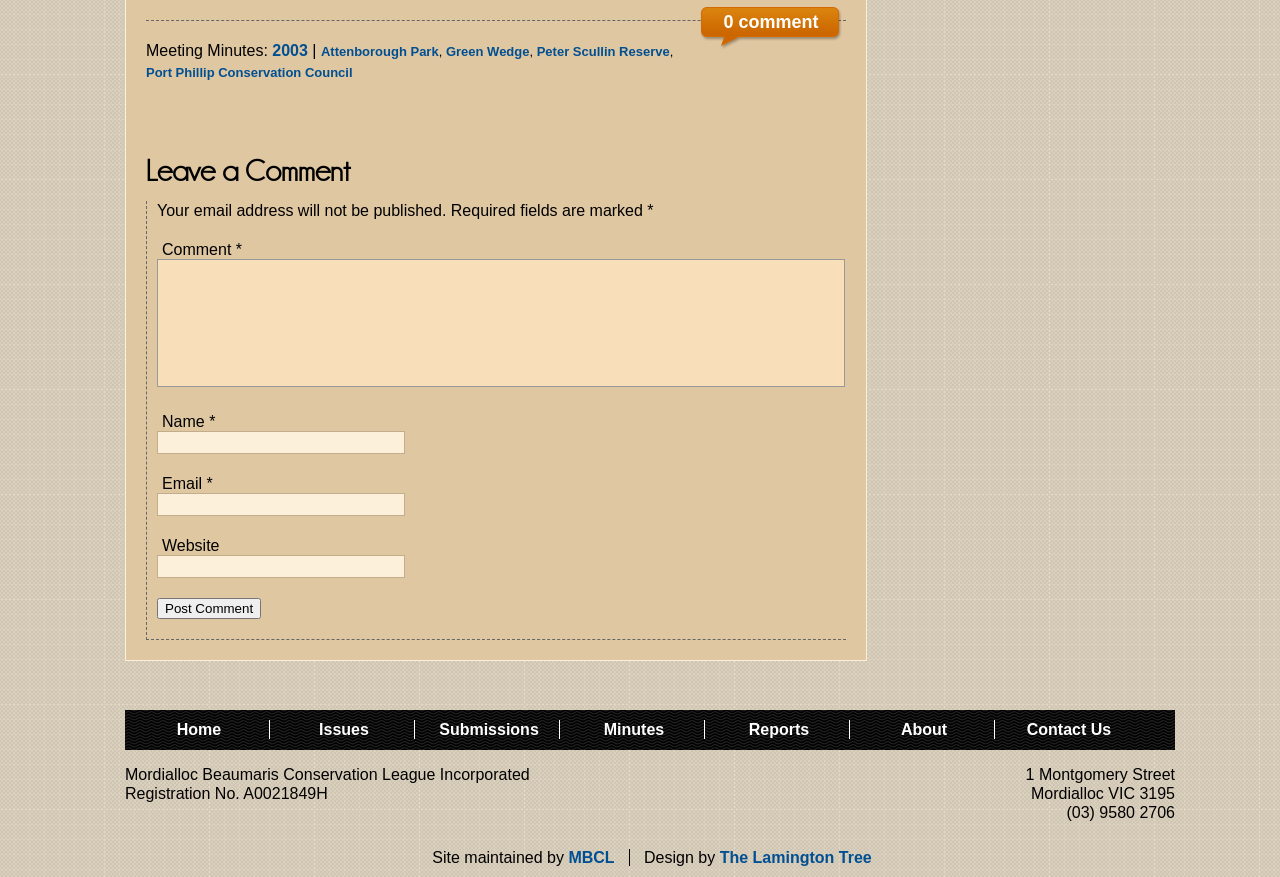Locate the bounding box coordinates of the element that should be clicked to execute the following instruction: "Click on the 'Post Comment' button".

[0.123, 0.682, 0.204, 0.706]